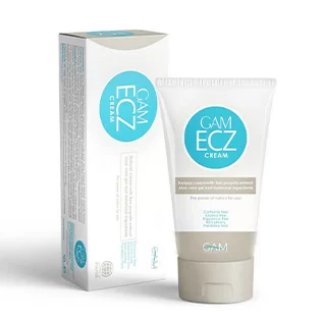Respond with a single word or phrase for the following question: 
What is the purpose of the GAM ECZ Cream?

To provide hydration and relief